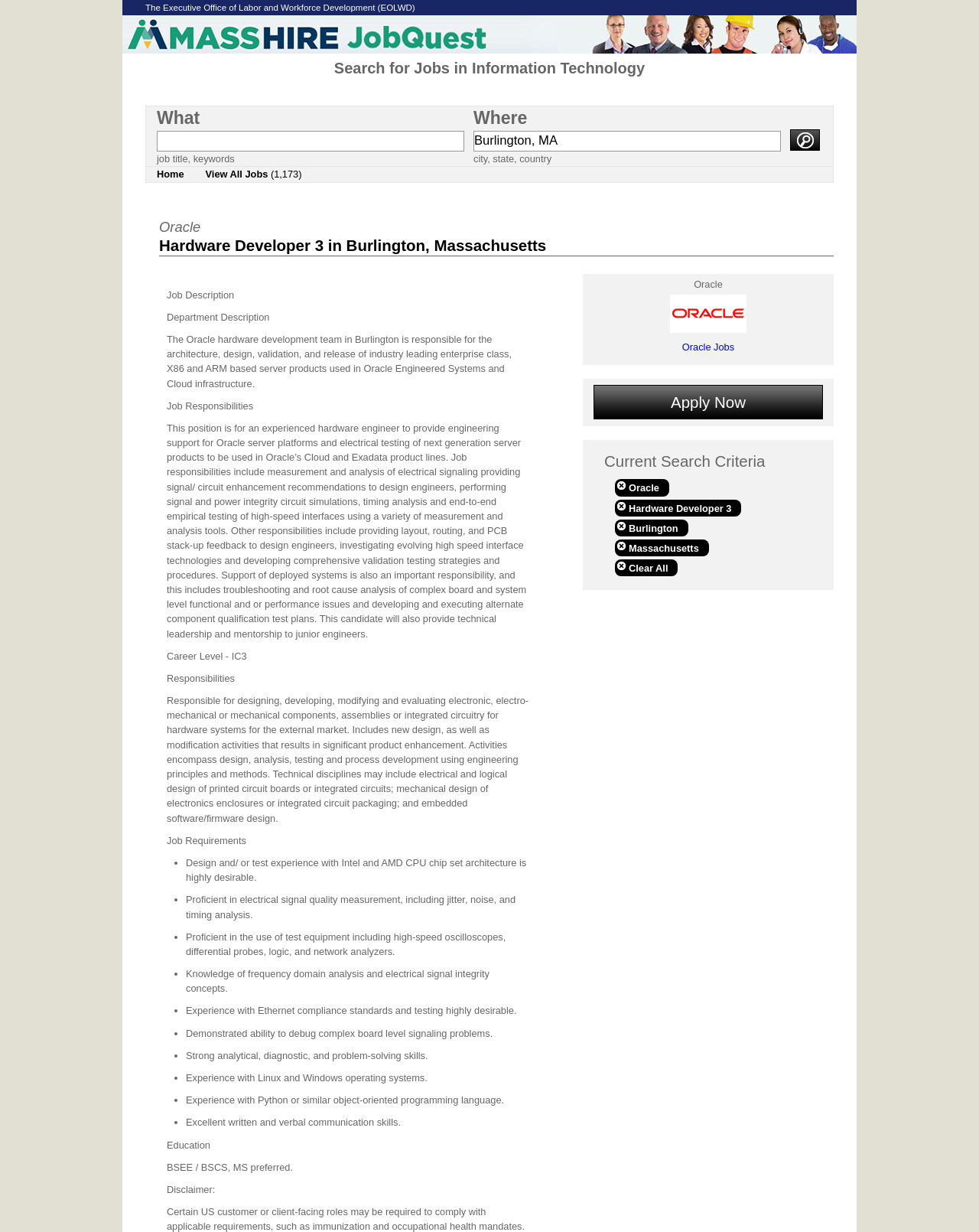Please find the bounding box for the following UI element description. Provide the coordinates in (top-left x, top-left y, bottom-right x, bottom-right y) format, with values between 0 and 1: View All Jobs (1,173)

[0.199, 0.136, 0.319, 0.148]